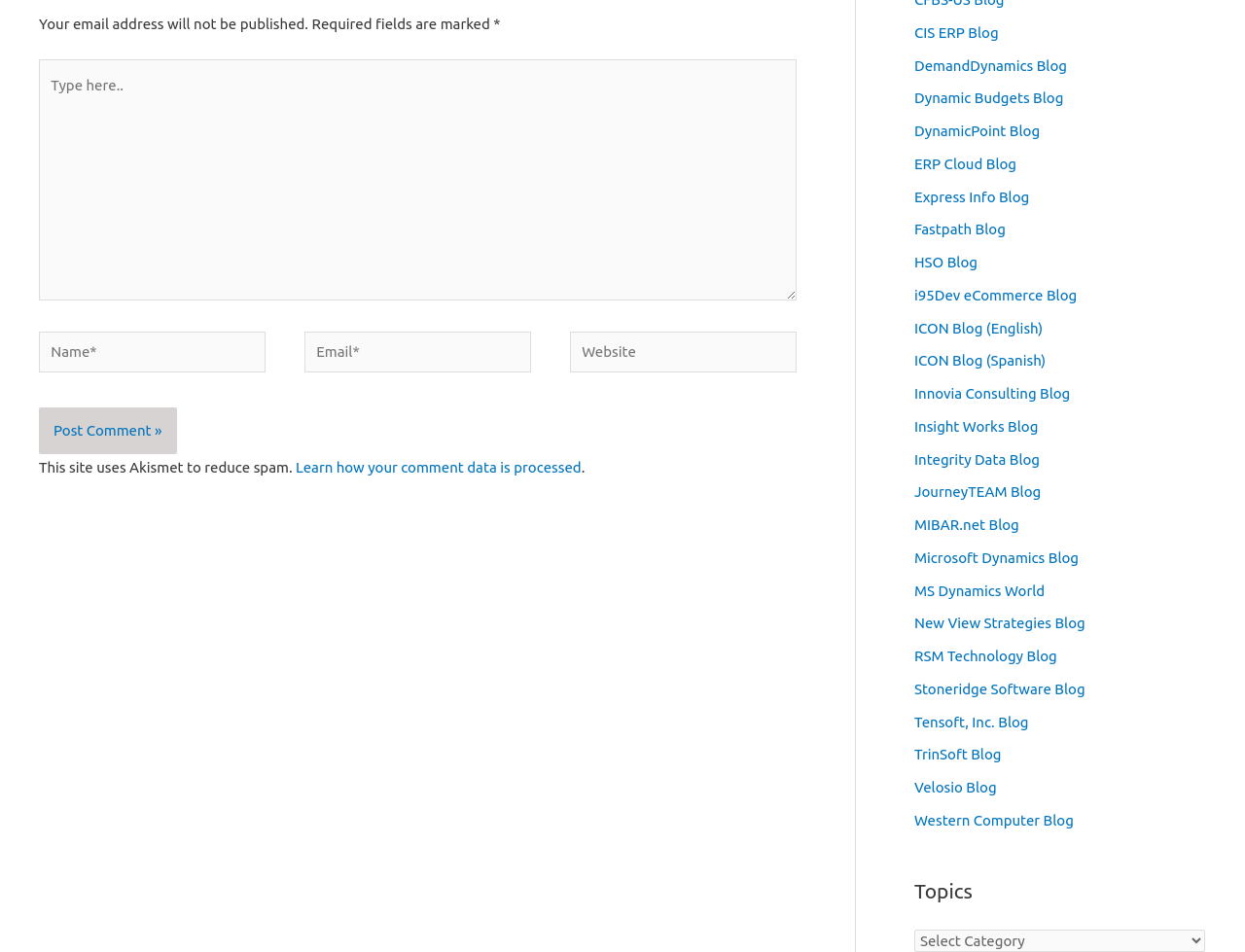Determine the bounding box coordinates of the region that needs to be clicked to achieve the task: "Visit CIS ERP Blog".

[0.734, 0.025, 0.802, 0.043]